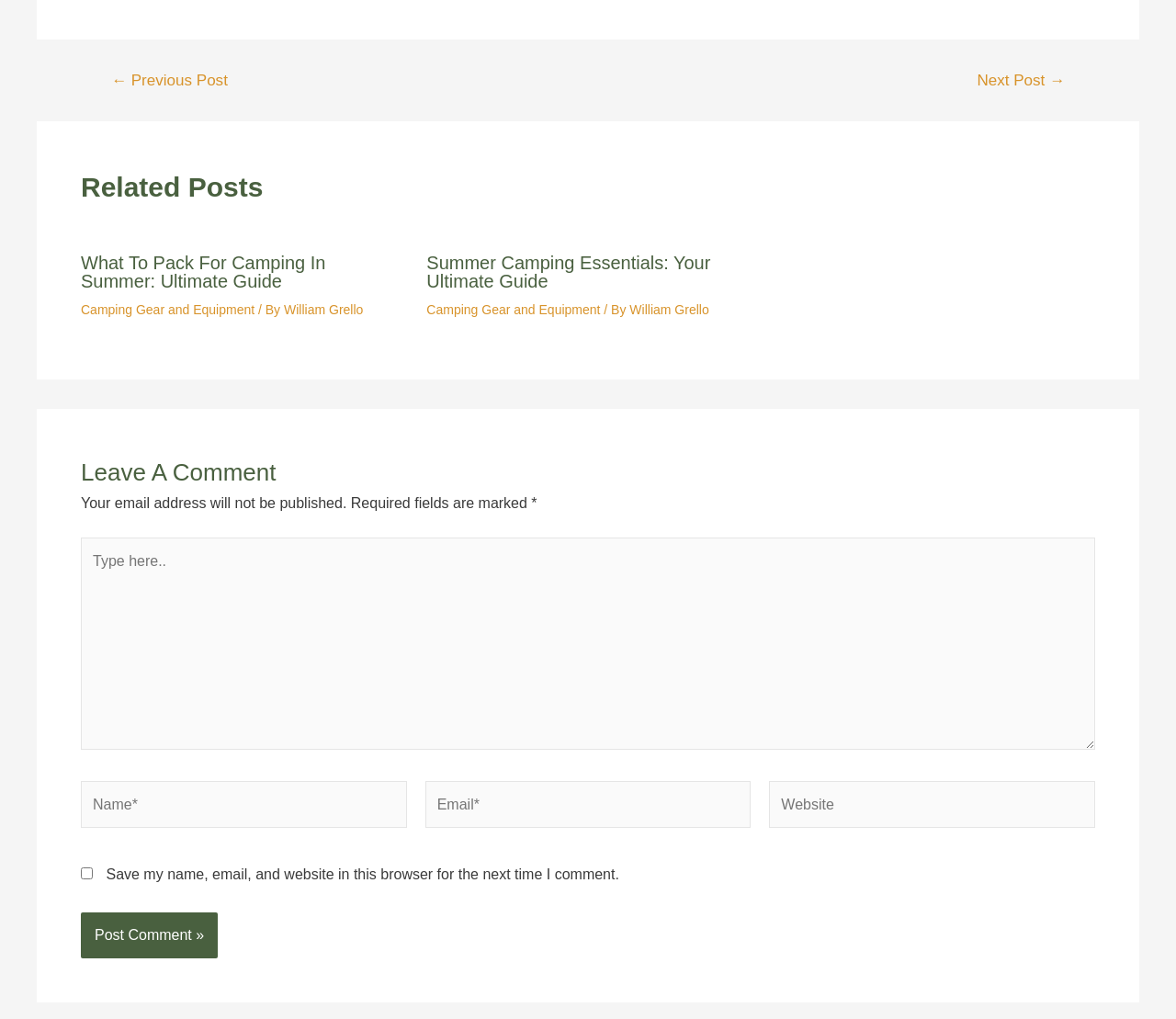What is the purpose of the checkbox at the bottom of the page?
Based on the screenshot, respond with a single word or phrase.

Save my name, email, and website in this browser for the next time I comment.